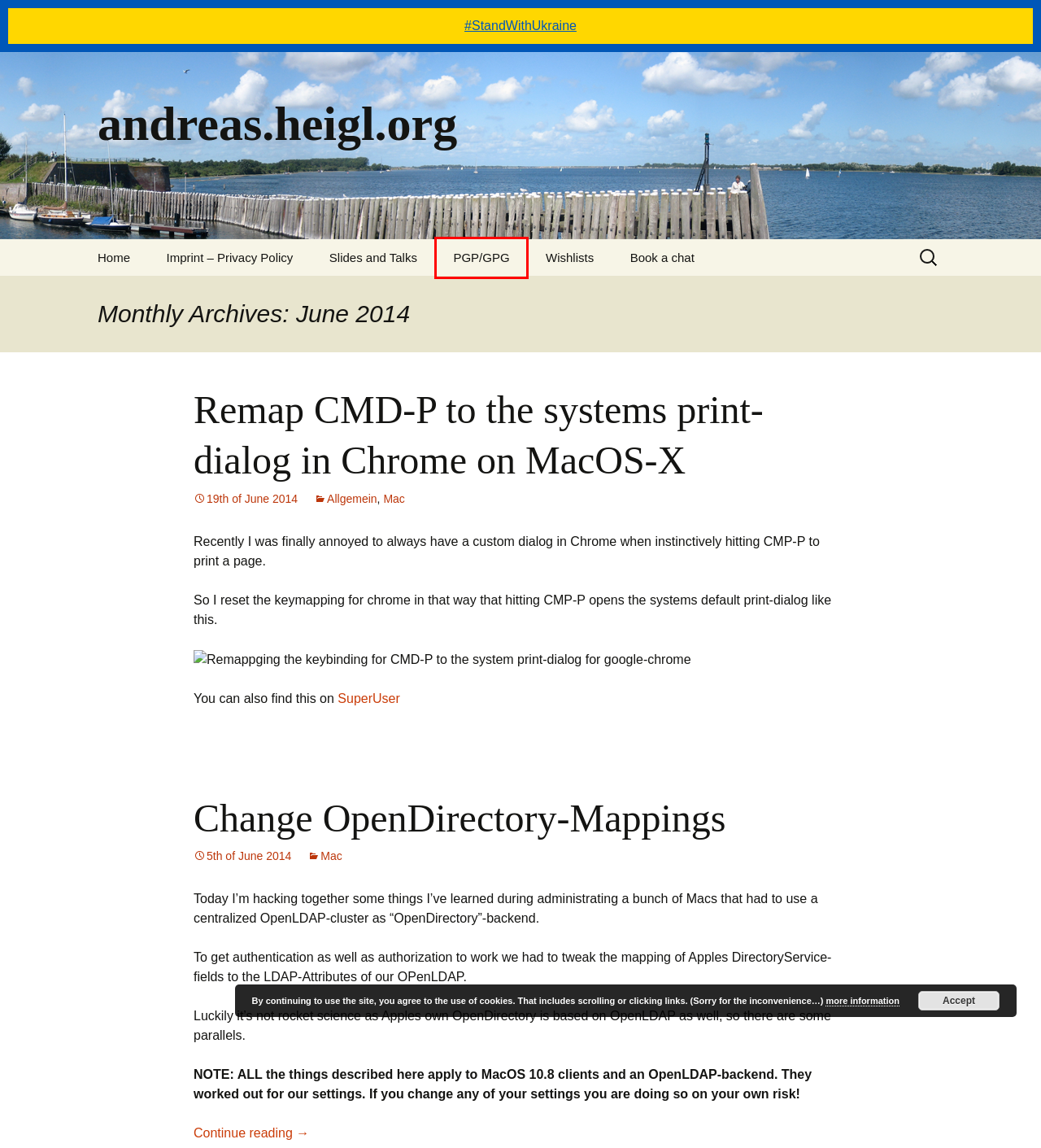Given a webpage screenshot featuring a red rectangle around a UI element, please determine the best description for the new webpage that appears after the element within the bounding box is clicked. The options are:
A. andreas.heigl.org »
B. Mac Archives » andreas.heigl.org
C. Imprint - Privacy Policy » andreas.heigl.org
D. Remap CMD-P to the systems print-dialog in Chrome on MacOS-X » andreas.heigl.org
E. Appointments - Nextcloud
F. Upcoming talks and events | slidedeck
G. Change OpenDirectory-Mappings » andreas.heigl.org
H. PGP/GPG » andreas.heigl.org

H